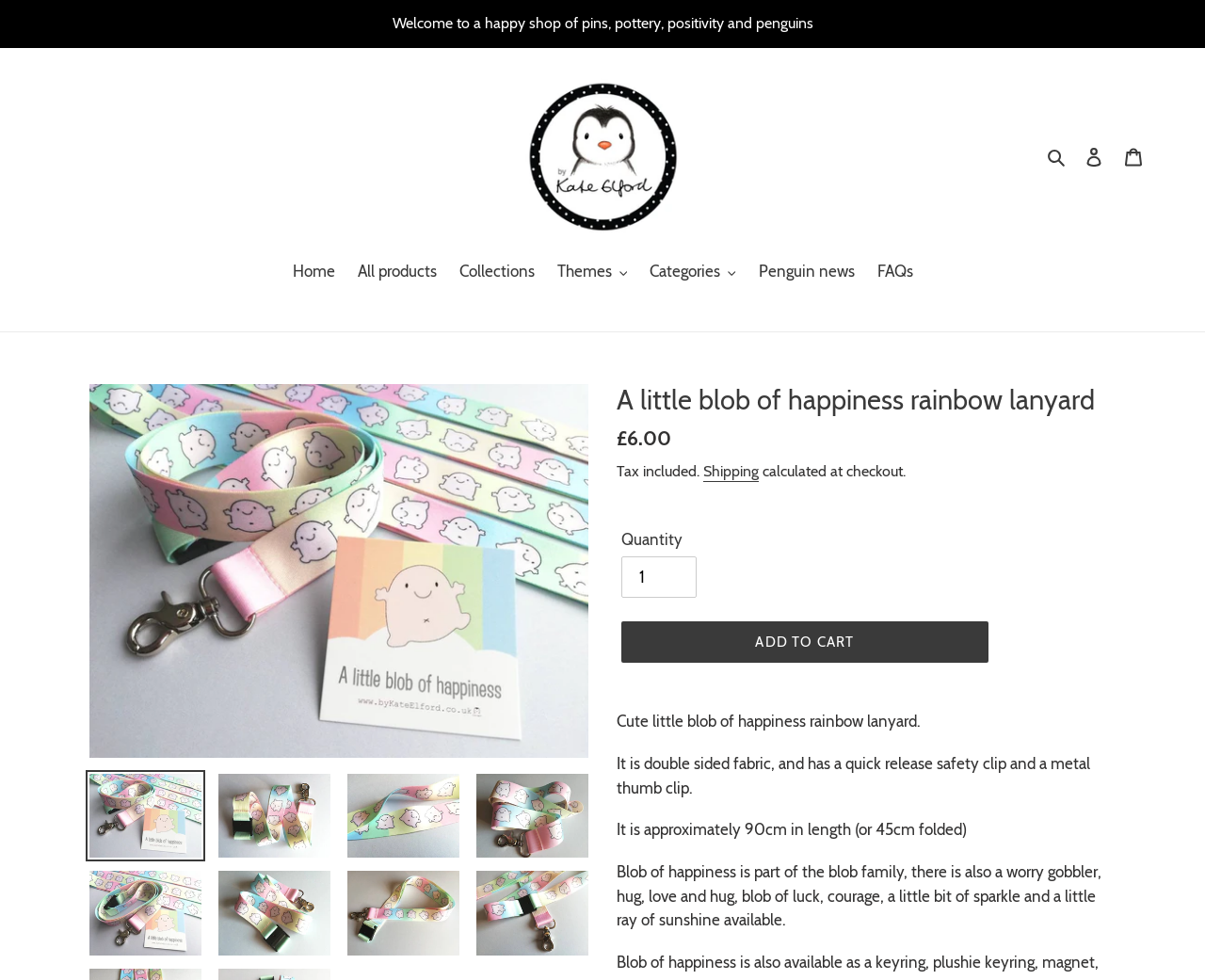Predict the bounding box of the UI element based on this description: "Leave a Comment".

None